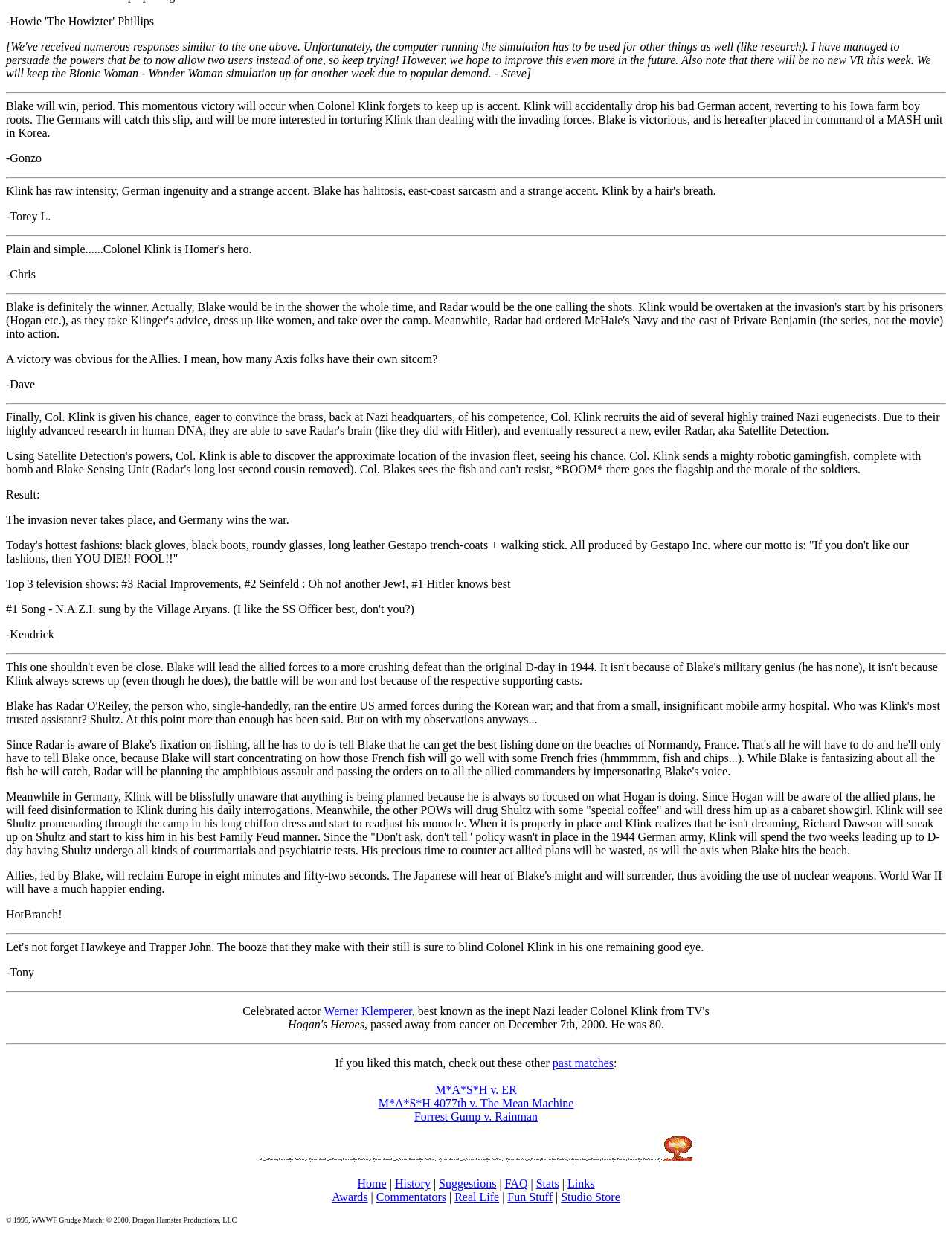Pinpoint the bounding box coordinates of the area that should be clicked to complete the following instruction: "Click the link to view M*A*S*H v. ER match". The coordinates must be given as four float numbers between 0 and 1, i.e., [left, top, right, bottom].

[0.457, 0.876, 0.543, 0.887]